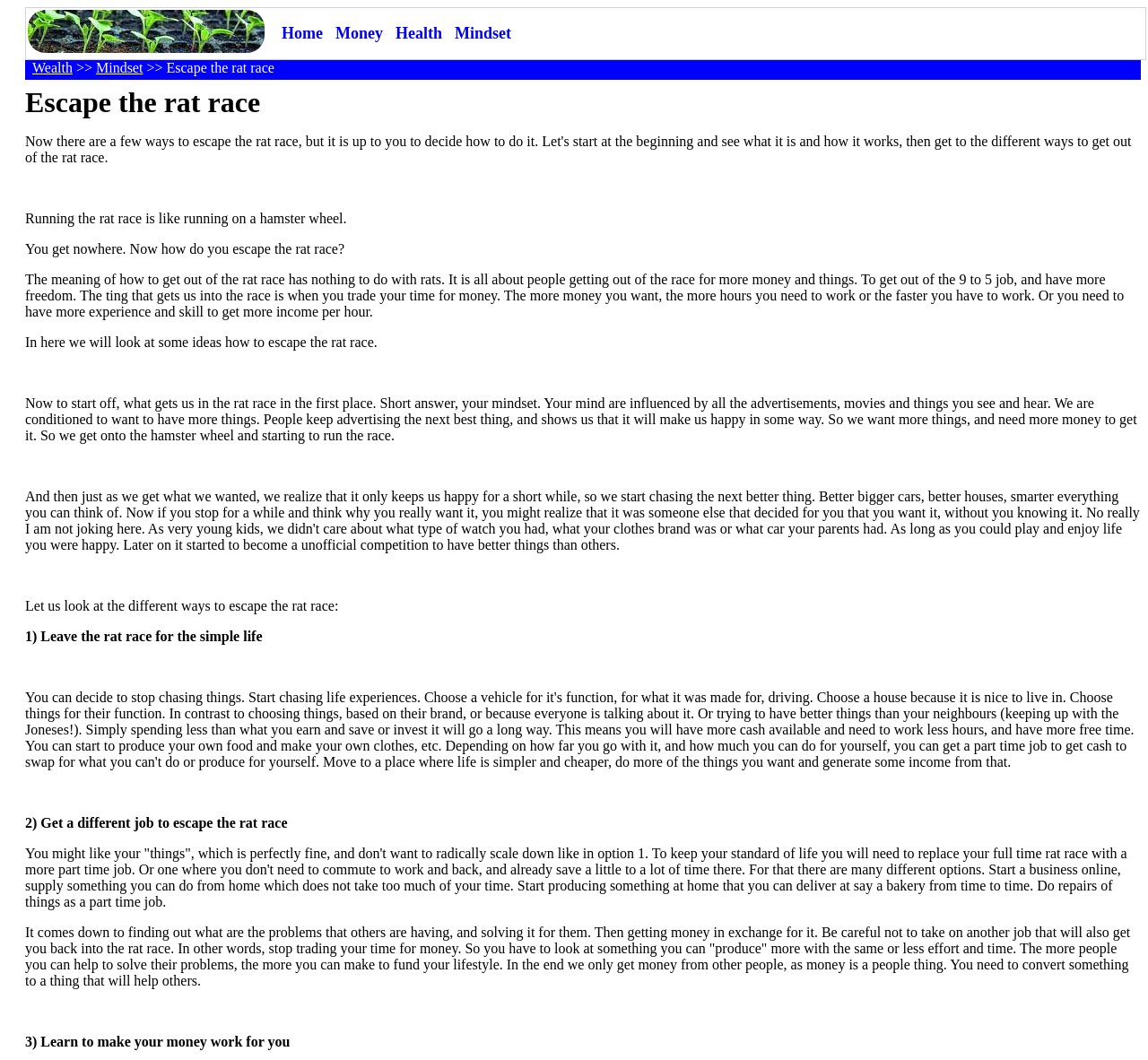What is the main topic of this webpage? Look at the image and give a one-word or short phrase answer.

Escaping the rat race